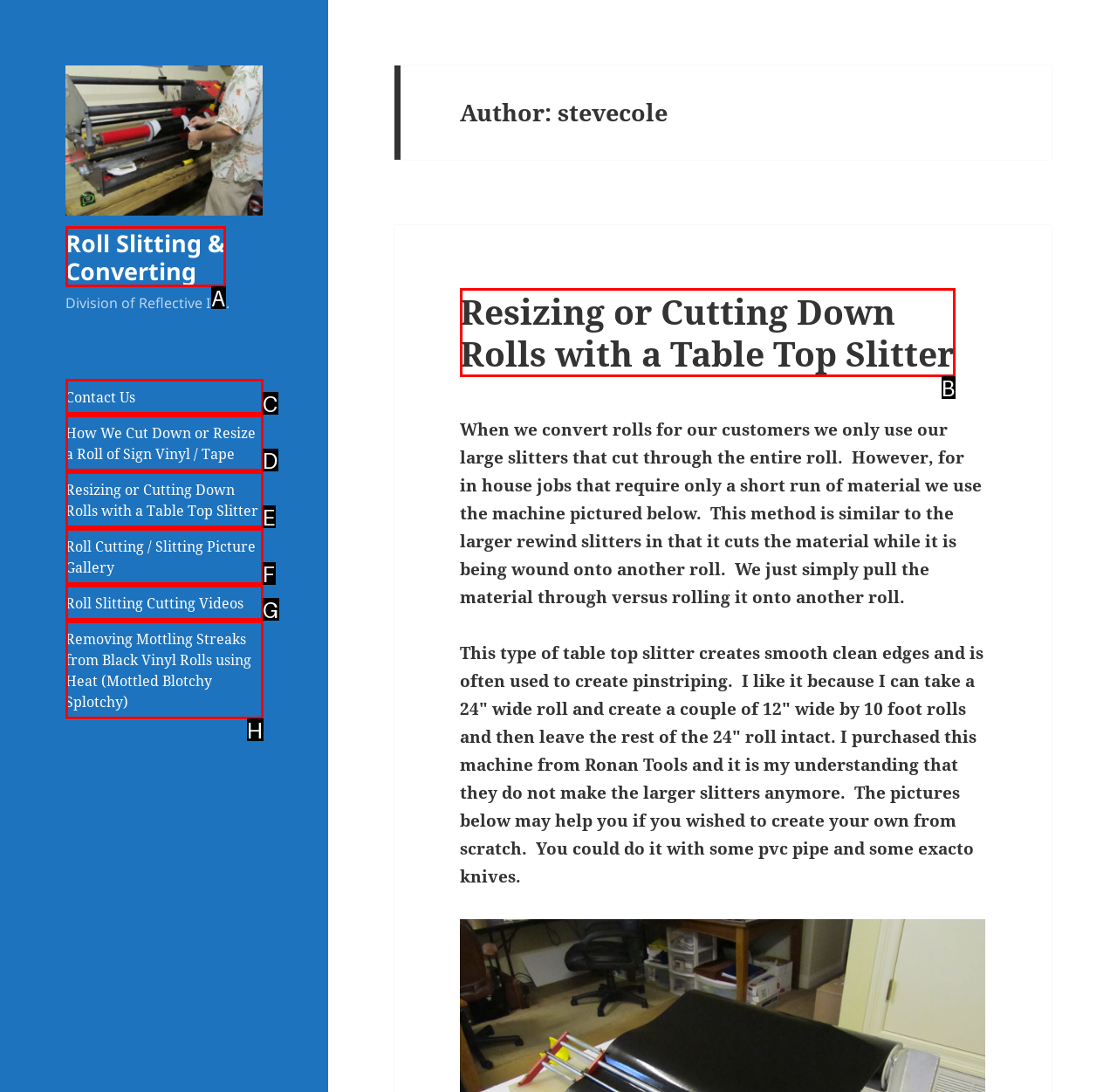What letter corresponds to the UI element to complete this task: Search for heaters and accessories
Answer directly with the letter.

None